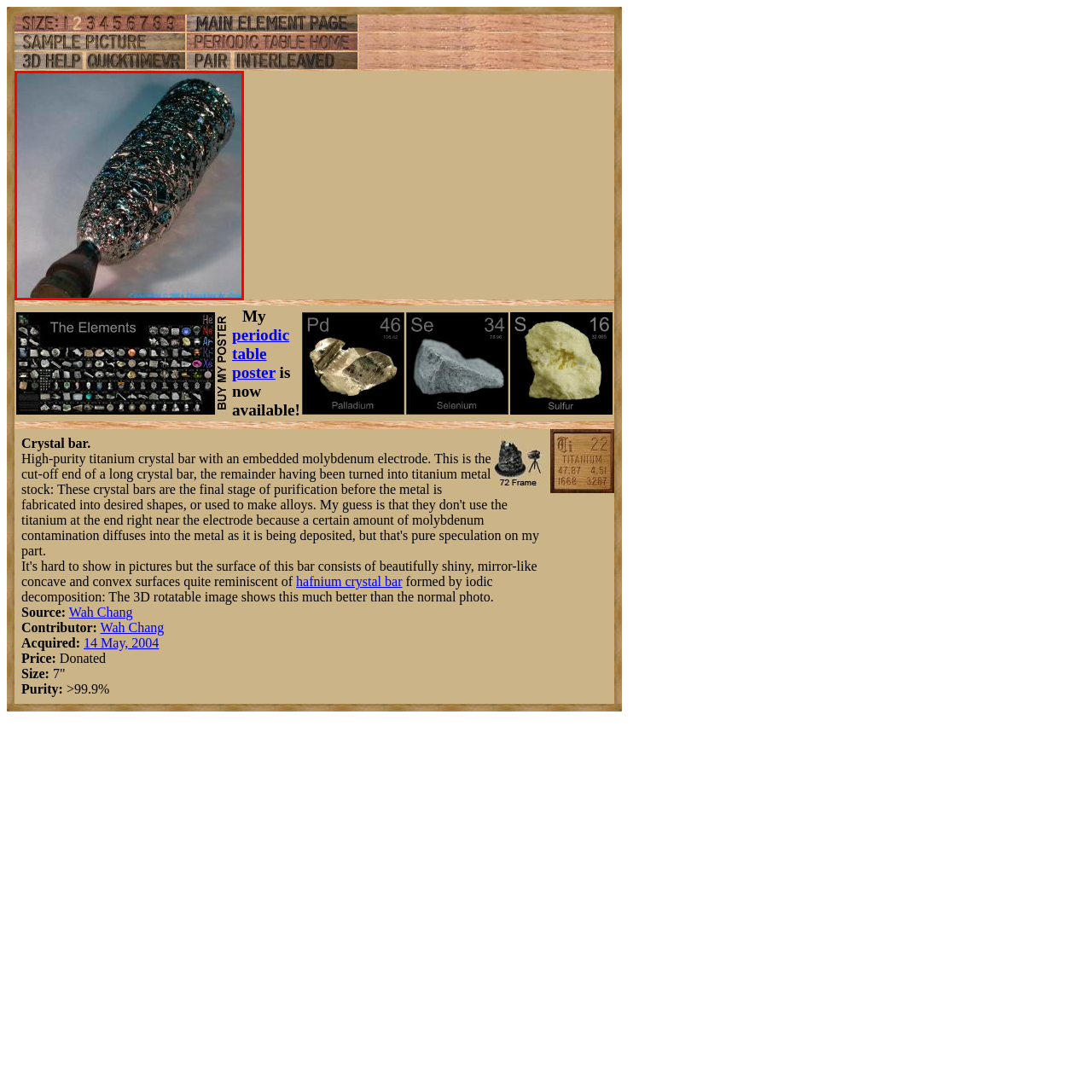Analyze the image surrounded by the red outline and answer the ensuing question with as much detail as possible based on the image:
What is embedded at one end of the bar?

According to the caption, at one end of the bar, there is a distinct embedded molybdenum electrode, indicative of its final stage in purification prior to fabrication into desired shapes or alloys.